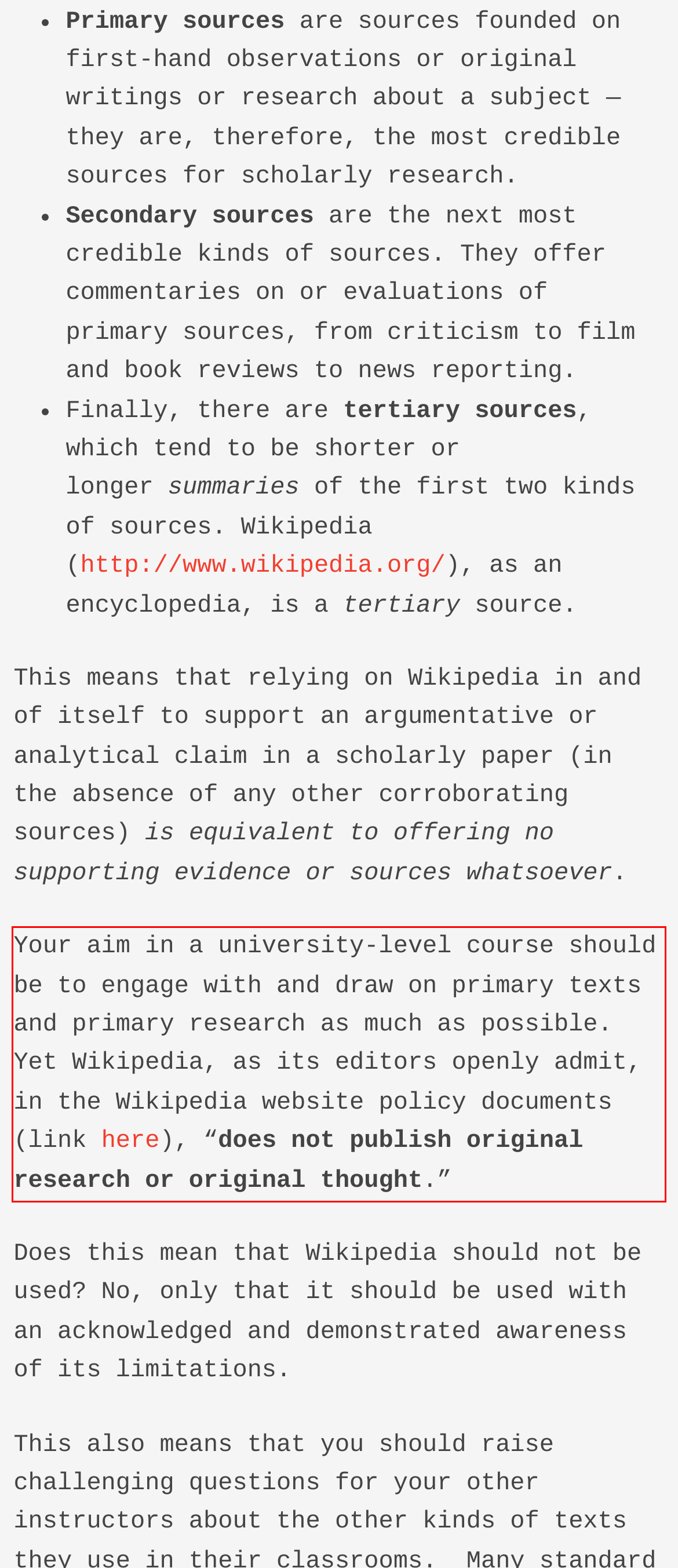Using the provided screenshot, read and generate the text content within the red-bordered area.

Your aim in a university-level course should be to engage with and draw on primary texts and primary research as much as possible. Yet Wikipedia, as its editors openly admit, in the Wikipedia website policy documents (link here), “does not publish original research or original thought.”